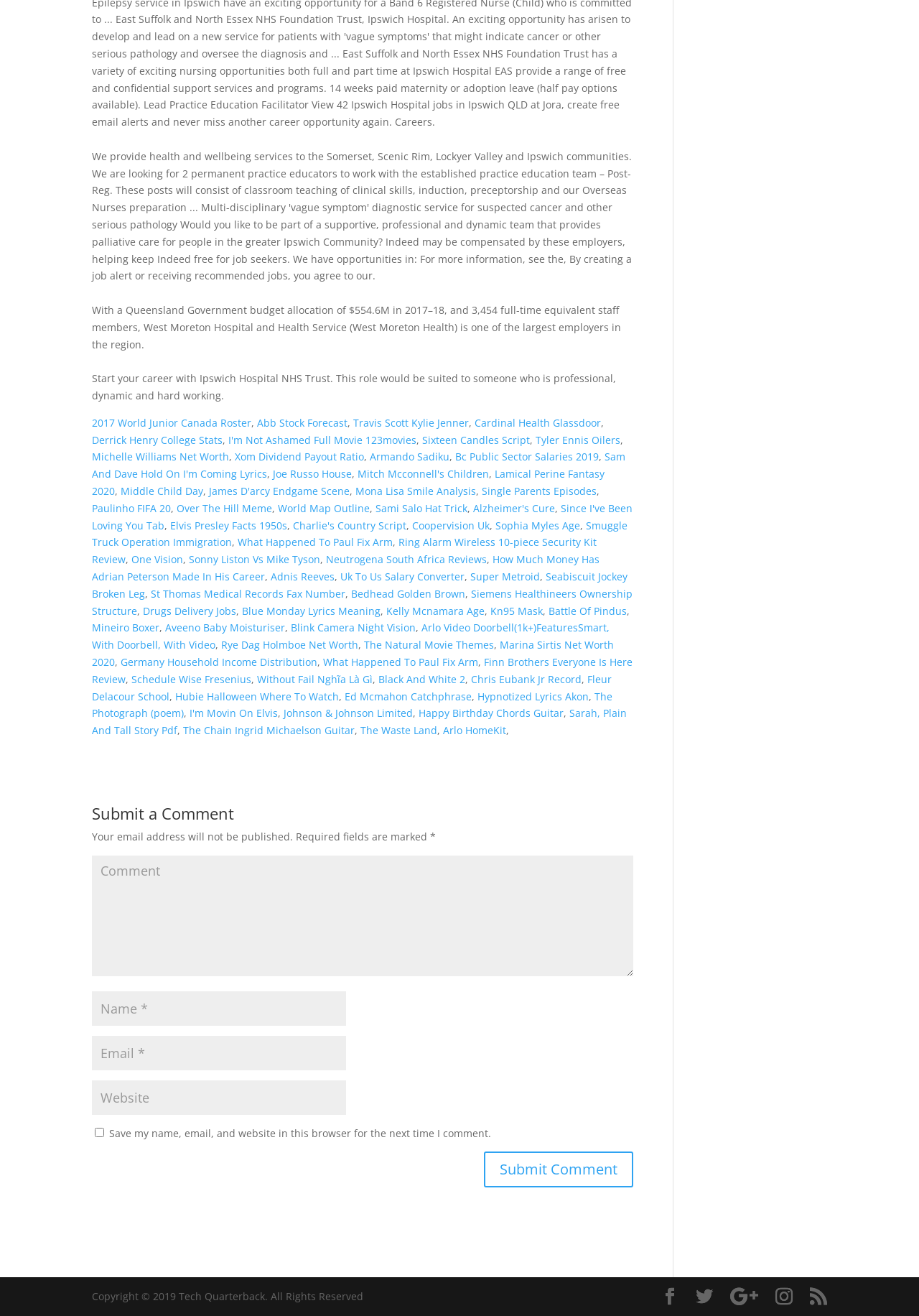Please provide a one-word or short phrase answer to the question:
What is the region described by the bounding box coordinates [0.1, 0.23, 0.676, 0.267]?

West Moreton Hospital and Health Service description